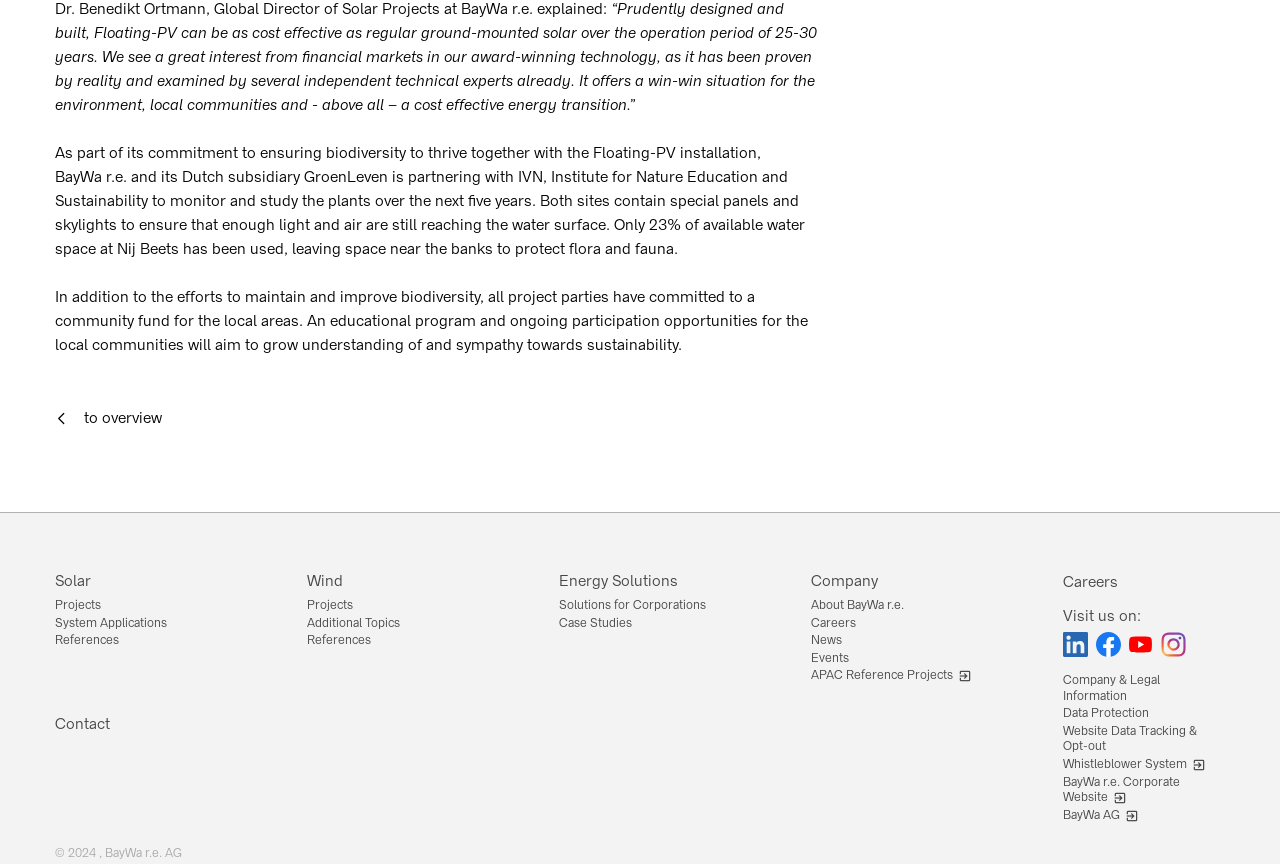Locate the bounding box coordinates of the element that should be clicked to execute the following instruction: "Click on 'to overview'".

[0.043, 0.471, 0.127, 0.497]